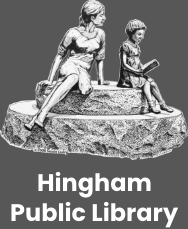What is the girl in the statue doing?
Refer to the screenshot and respond with a concise word or phrase.

Reading a book